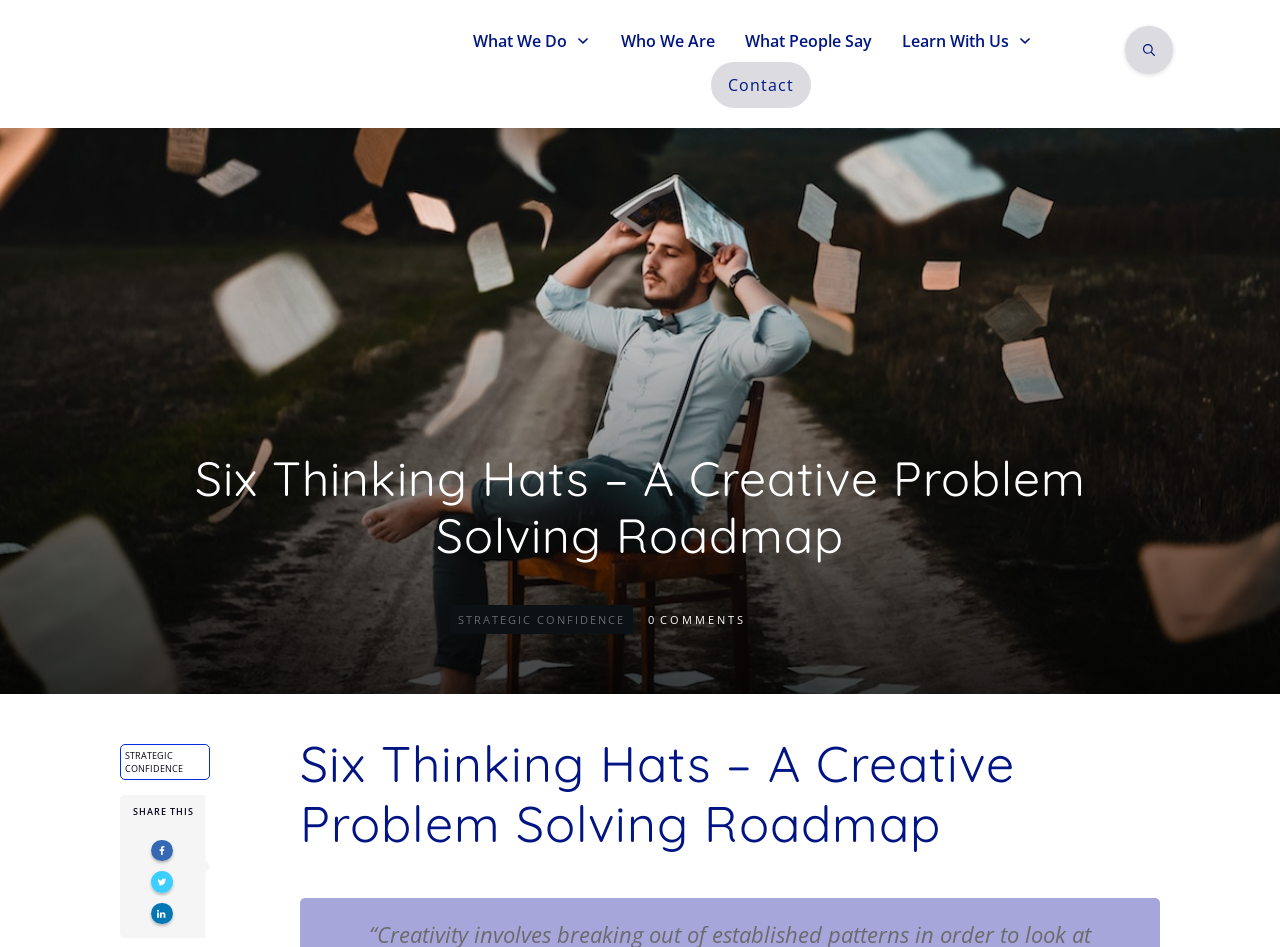How many links are there in the top navigation menu?
Using the information from the image, answer the question thoroughly.

The top navigation menu contains links to 'What We Do', 'Who We Are', 'What People Say', 'Learn With Us', and 'Contact', which makes a total of 5 links.